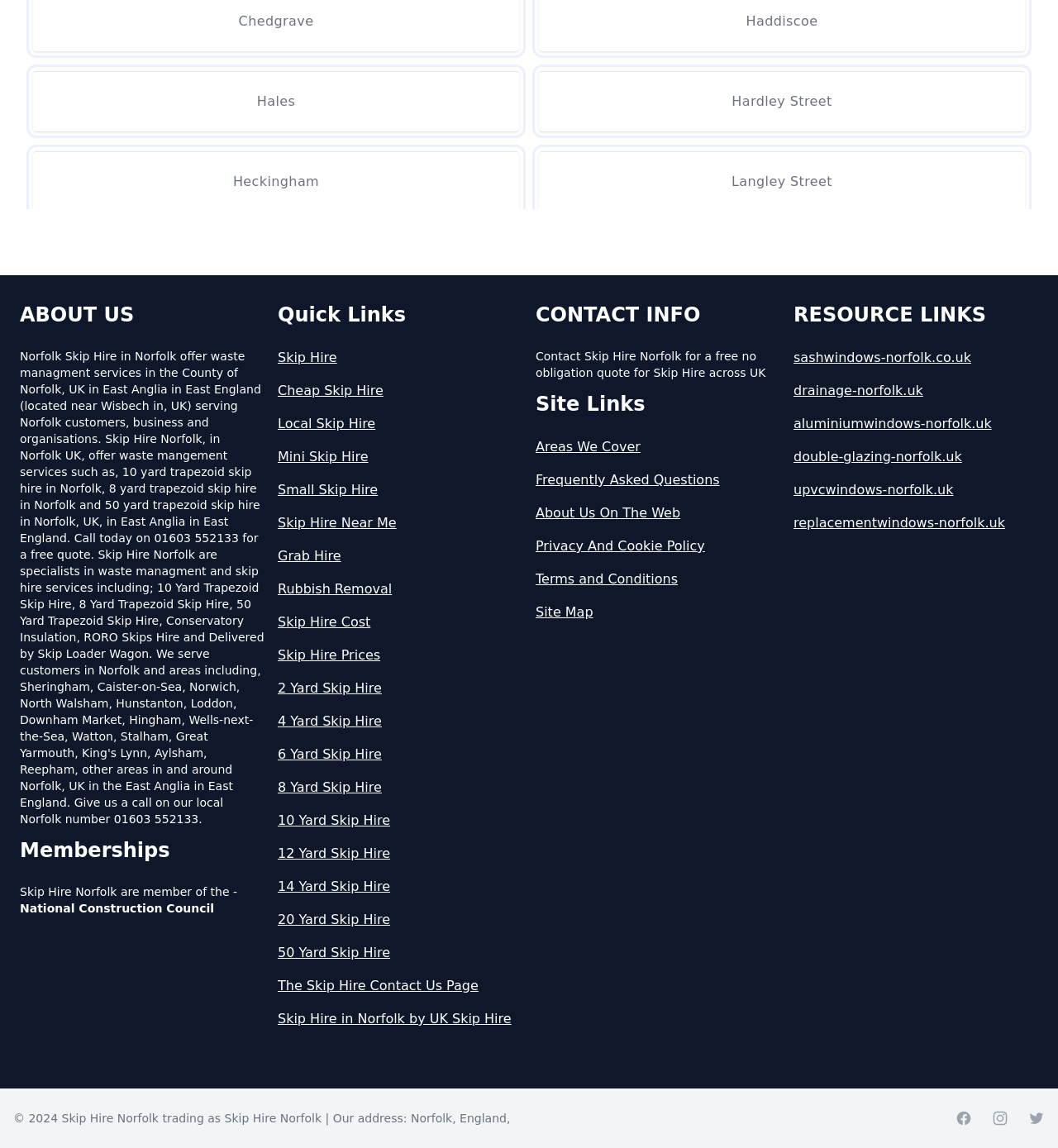What is the year of copyright mentioned at the bottom of the webpage?
From the details in the image, provide a complete and detailed answer to the question.

At the bottom of the webpage, the copyright information mentions the year 2024, indicating the year of copyright for the webpage's content.